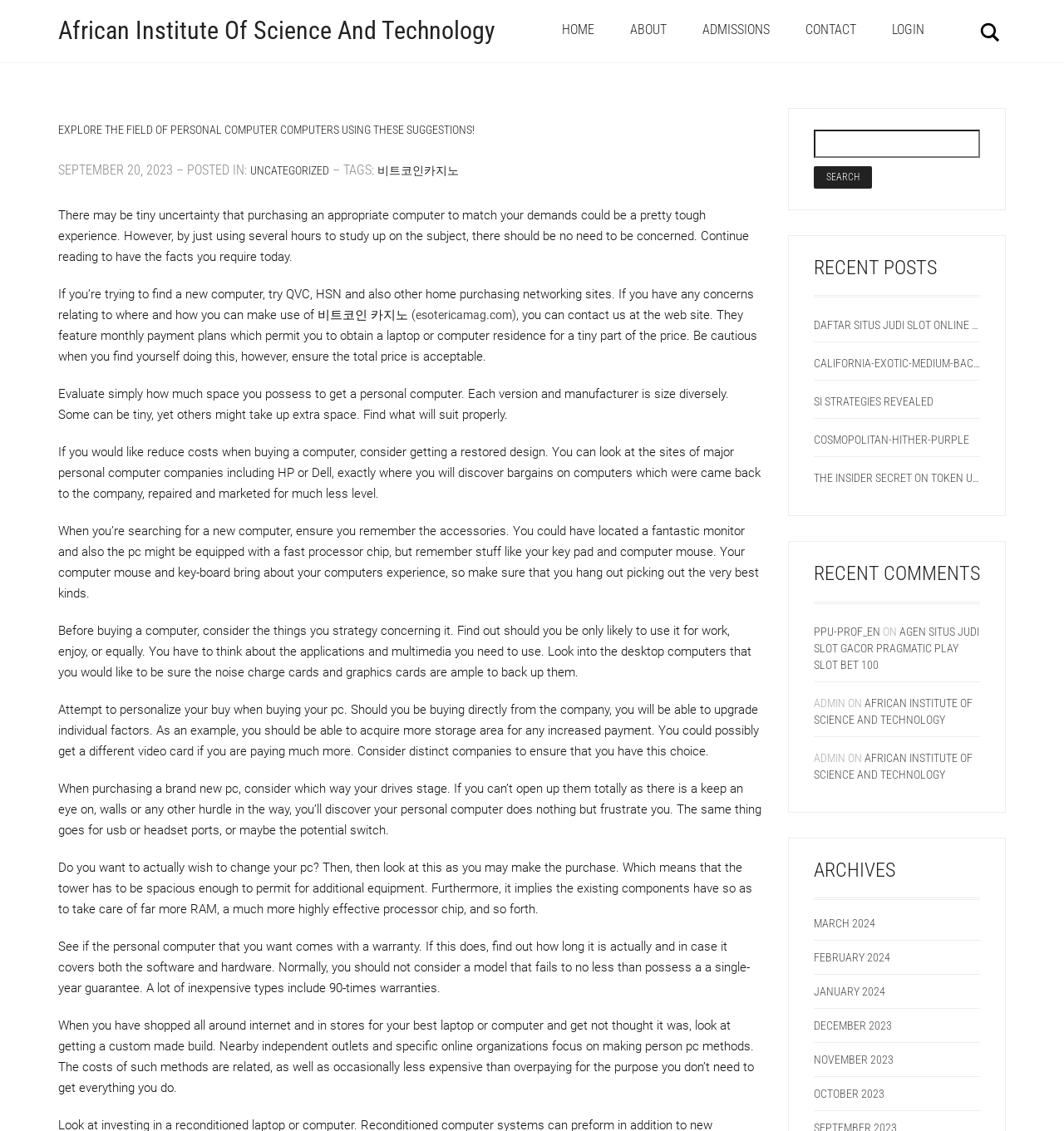What is the purpose of the search bar?
Based on the image content, provide your answer in one word or a short phrase.

To search the website